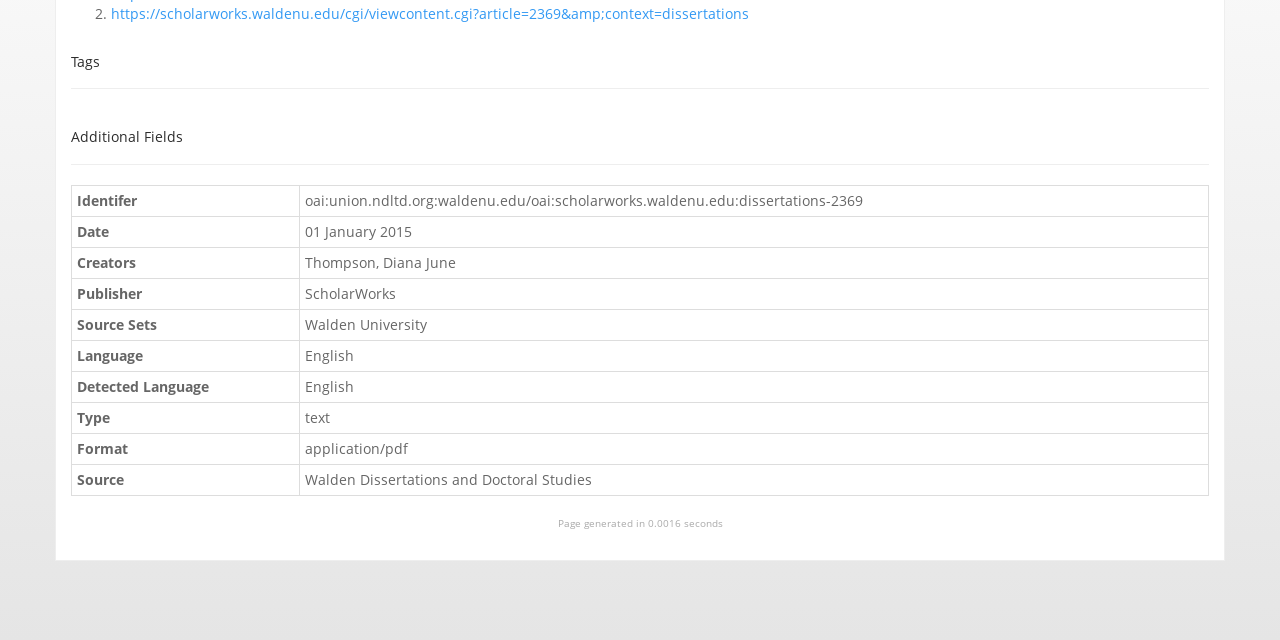Using the format (top-left x, top-left y, bottom-right x, bottom-right y), and given the element description, identify the bounding box coordinates within the screenshot: https://scholarworks.waldenu.edu/cgi/viewcontent.cgi?article=2369&amp;context=dissertations

[0.087, 0.006, 0.585, 0.036]